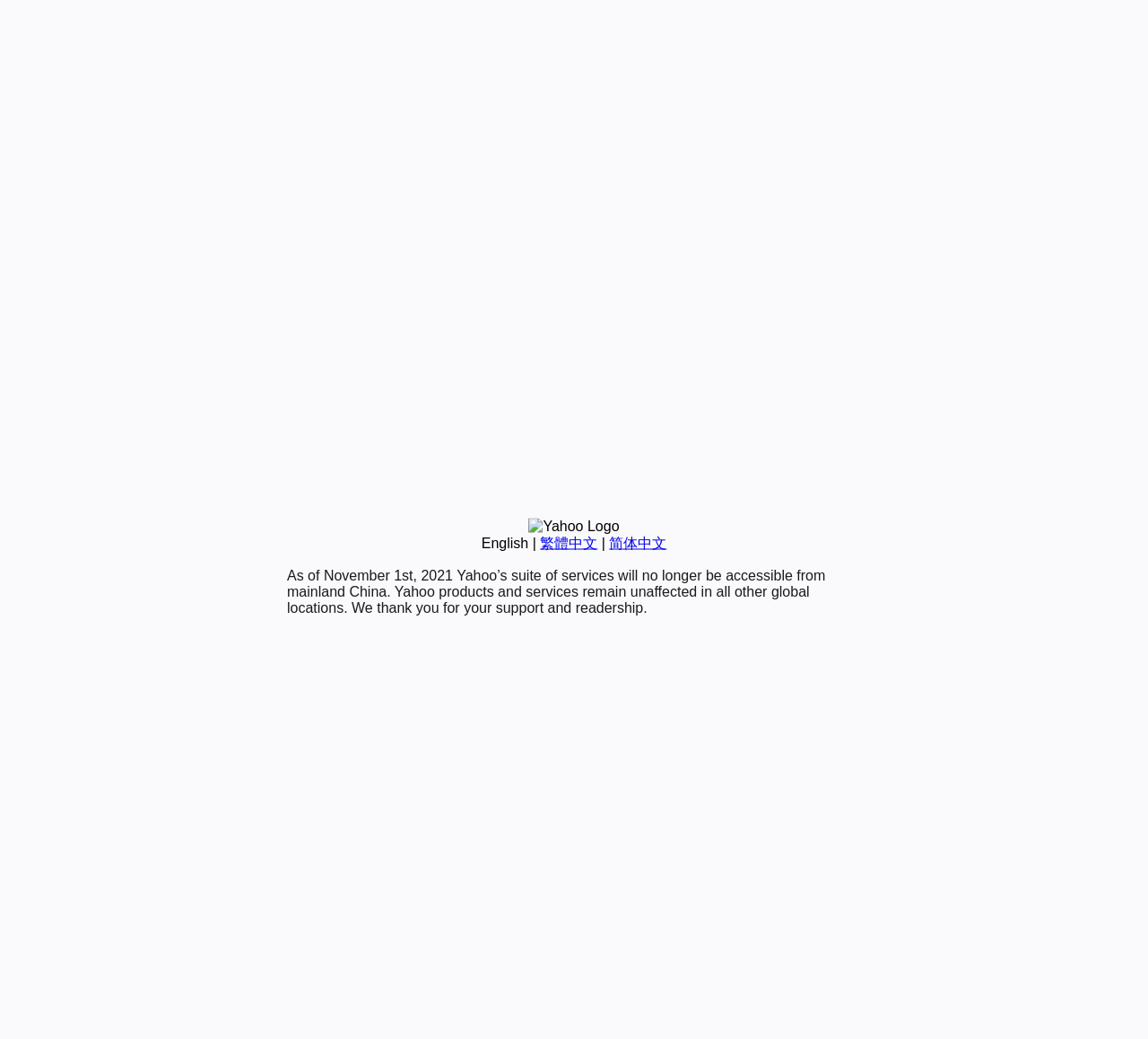Based on the element description Religion, identify the bounding box coordinates for the UI element. The coordinates should be in the format (top-left x, top-left y, bottom-right x, bottom-right y) and within the 0 to 1 range.

None